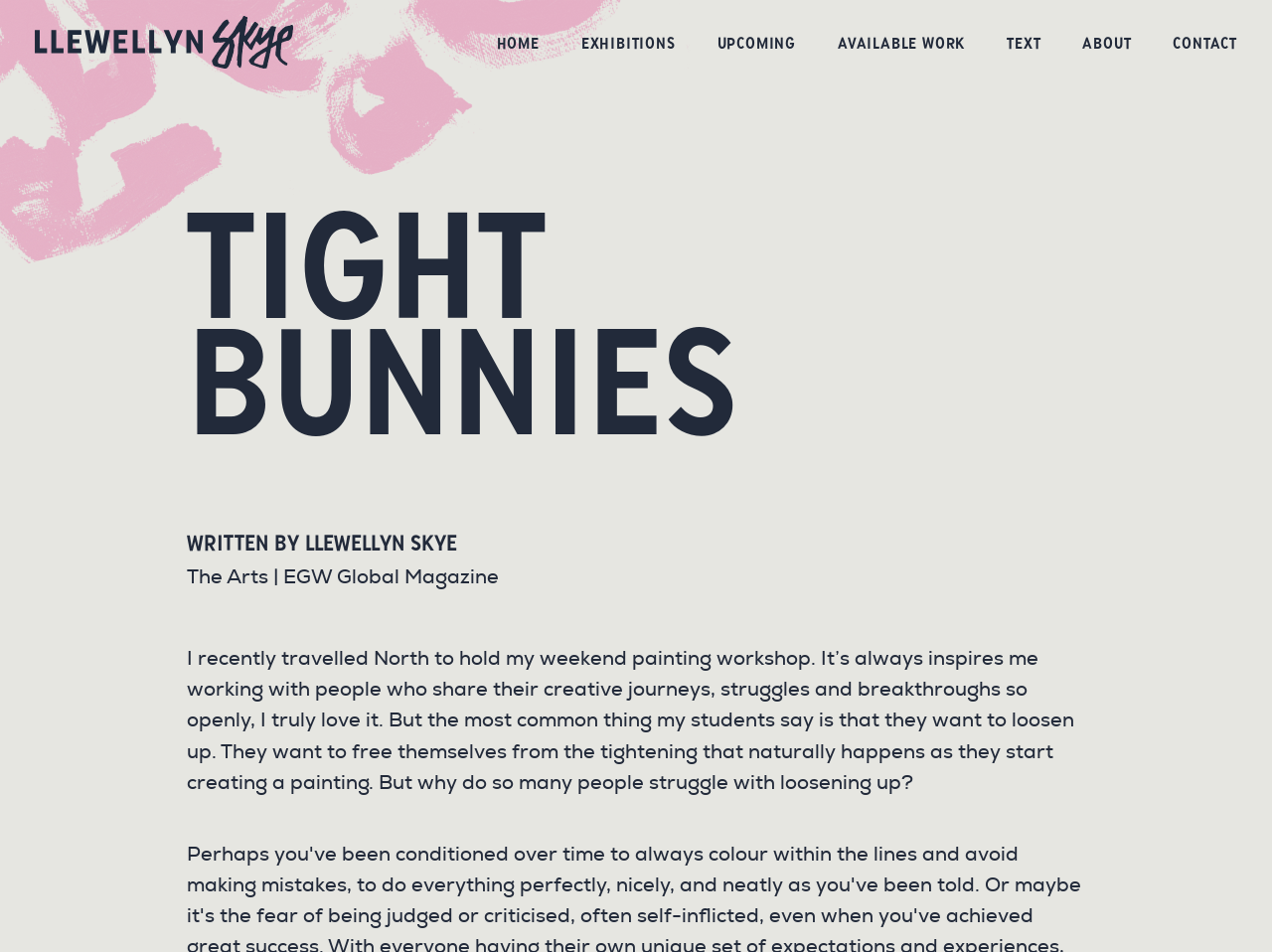What is the author's profession?
Craft a detailed and extensive response to the question.

The author's profession is inferred from the context of the article, which is about a painting workshop, and the mention of the author's students, suggesting that the author is an artist or a painting instructor.